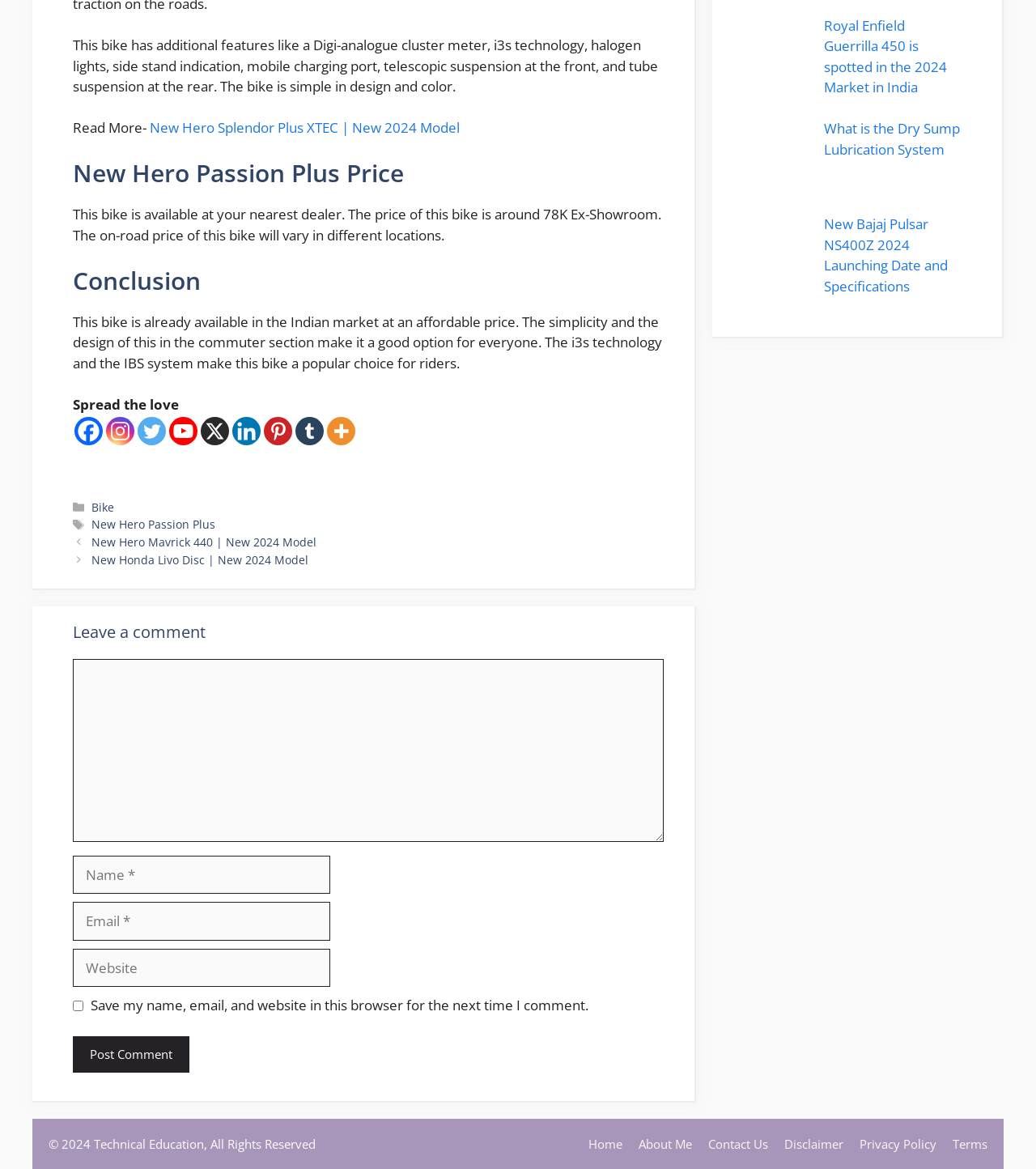Bounding box coordinates should be provided in the format (top-left x, top-left y, bottom-right x, bottom-right y) with all values between 0 and 1. Identify the bounding box for this UI element: parent_node: Comment name="email" placeholder="Email *"

[0.07, 0.772, 0.319, 0.805]